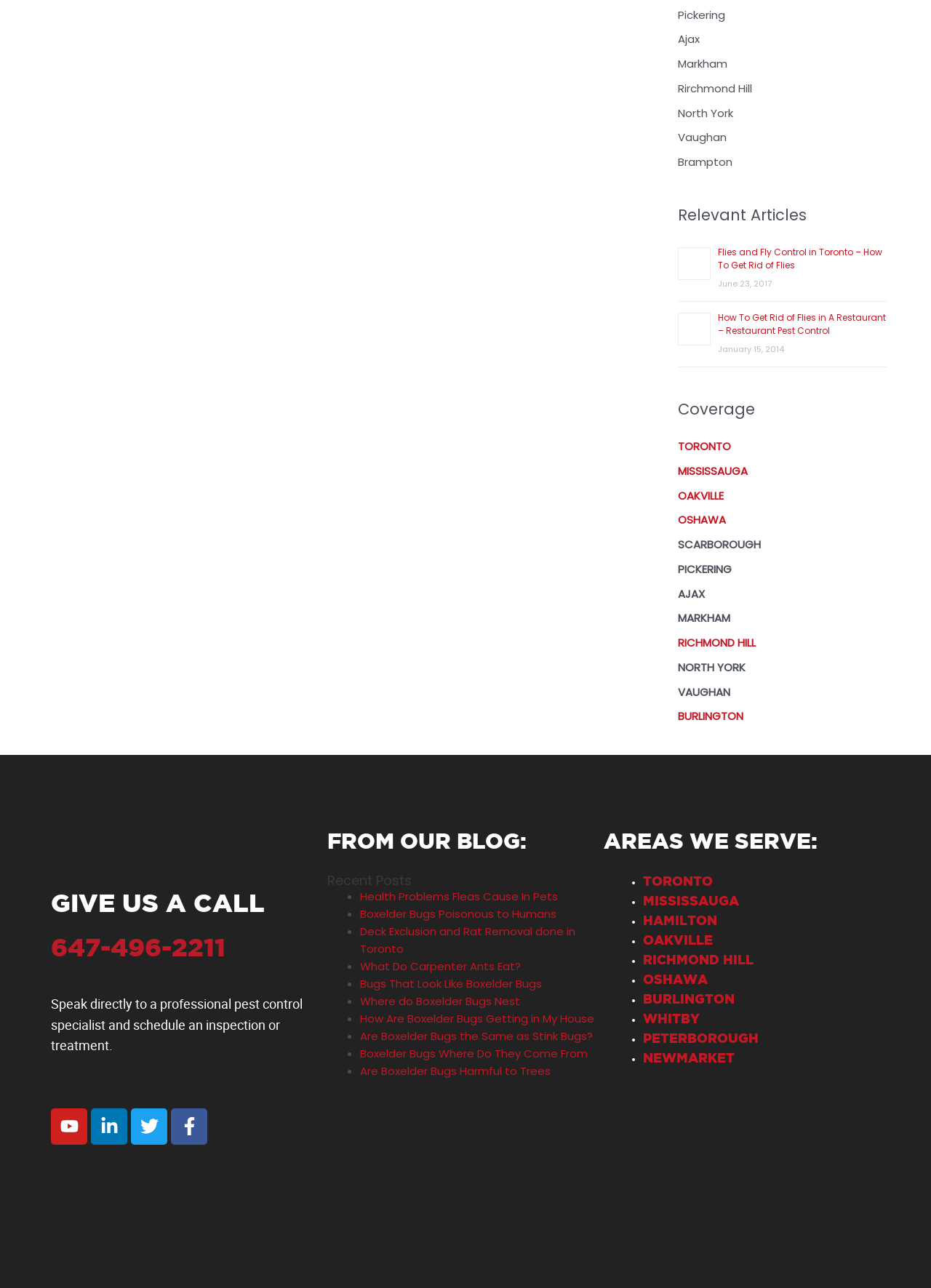Refer to the screenshot and give an in-depth answer to this question: What is the company's phone number?

The phone number can be found in the 'GIVE US A CALL' section, where it is written in a large font and also provided as a link.